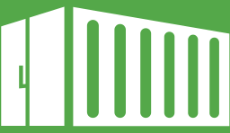Craft a detailed explanation of the image.

The image depicts a storage container, specifically showcasing its robust design and construction features. The container highlights its vertical slats, emphasizing its sturdy build suitable for heavy-duty usage. It's rendered in a vibrant green color, which reflects a modern and appealing aesthetic. This design choice is often employed for cargo and storage solutions, ensuring both functionality and visual appeal. The background suggests a clean and well-maintained environment, aligning with the quality promise made by the company, Curlie Joe's, which emphasizes their commitment to providing clean and durable containers for storage needs.